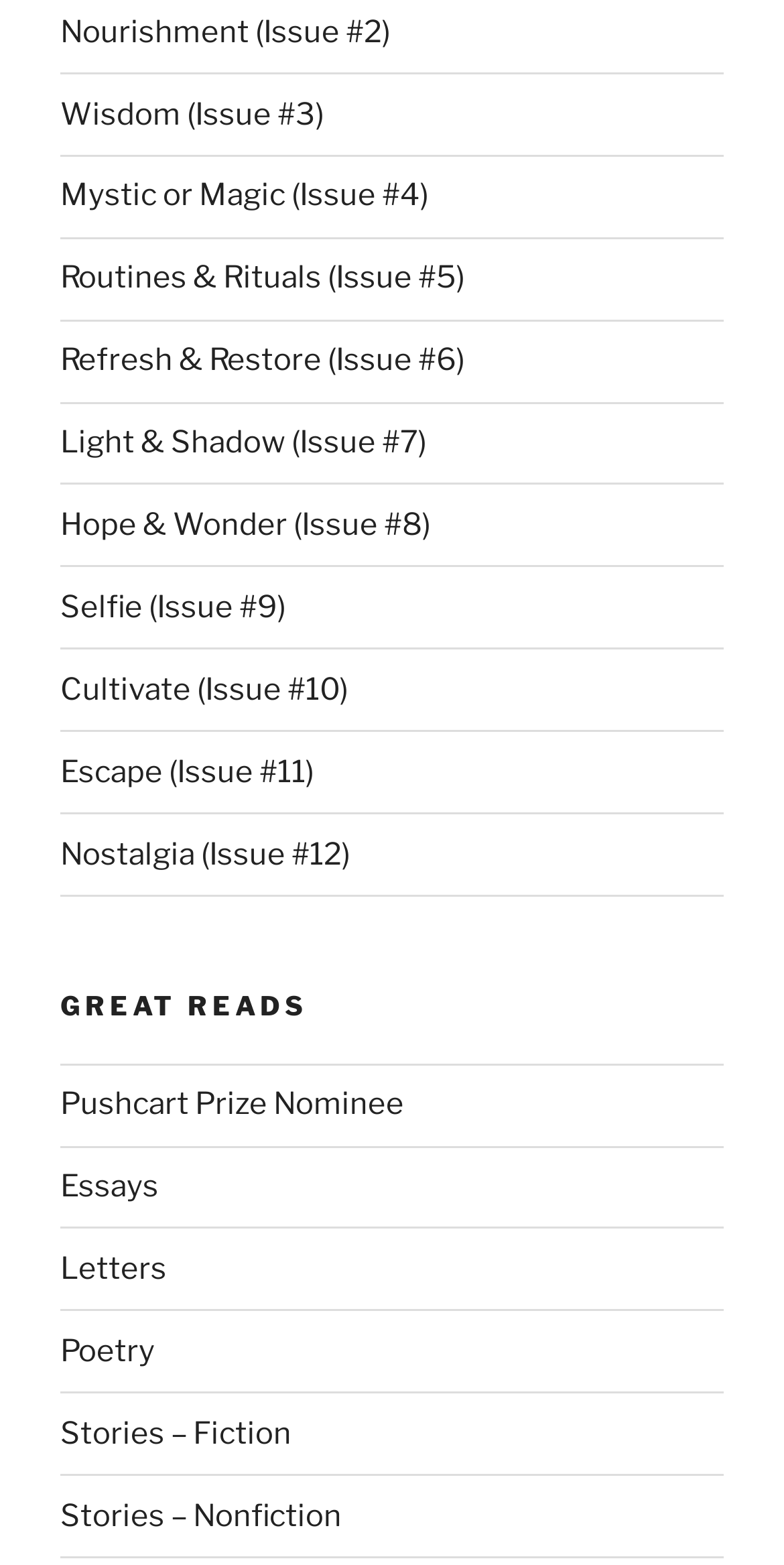Identify the bounding box coordinates necessary to click and complete the given instruction: "read Pushcart Prize Nominee".

[0.077, 0.694, 0.515, 0.717]